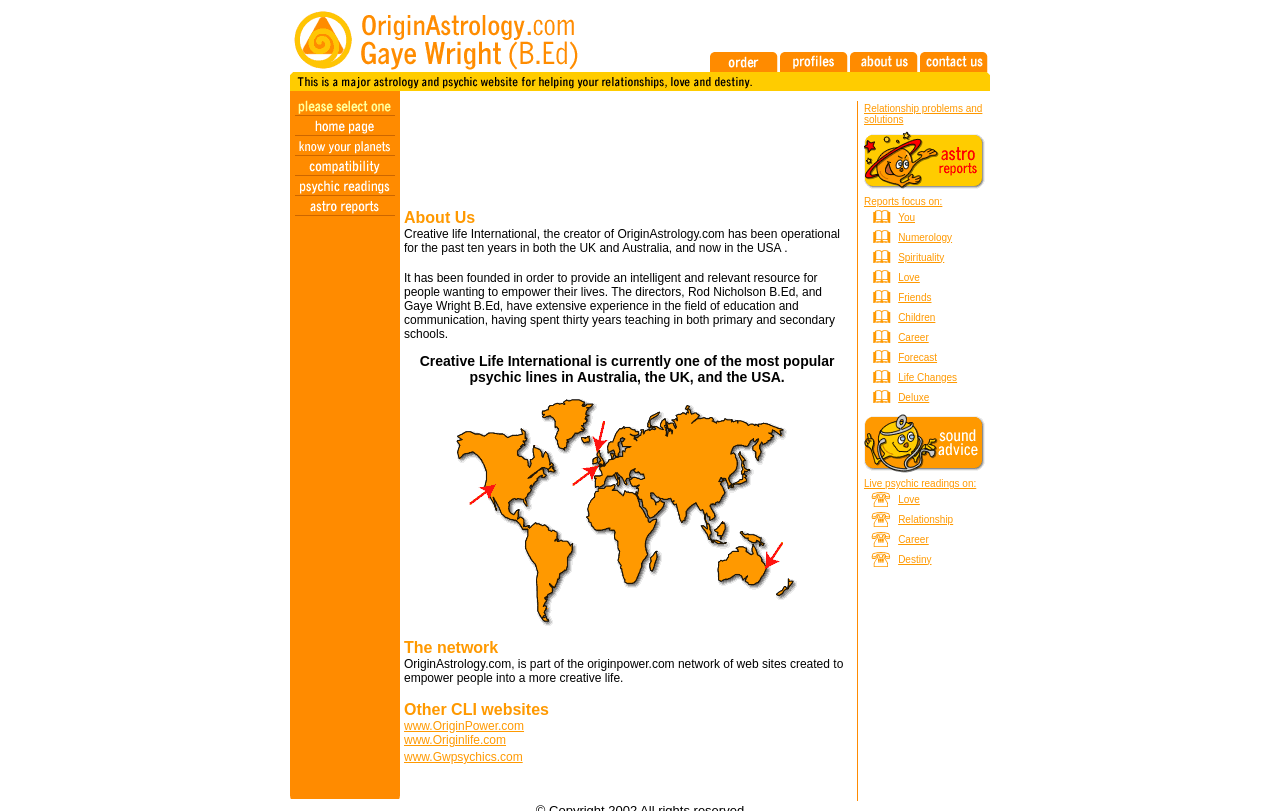Locate the bounding box coordinates of the element that should be clicked to execute the following instruction: "Click the link to contact us".

[0.719, 0.072, 0.773, 0.092]